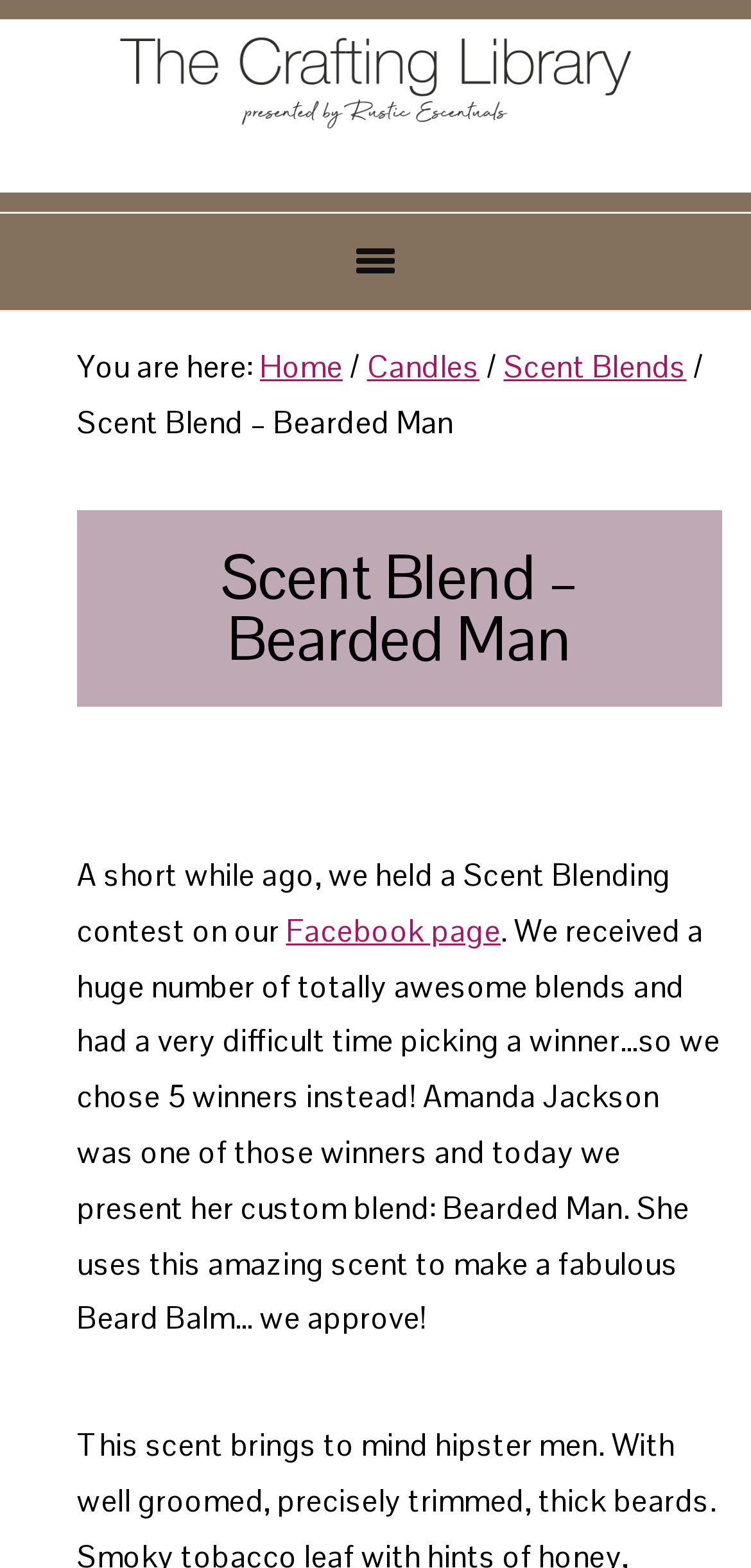Please determine the heading text of this webpage.

Scent Blend – Bearded Man